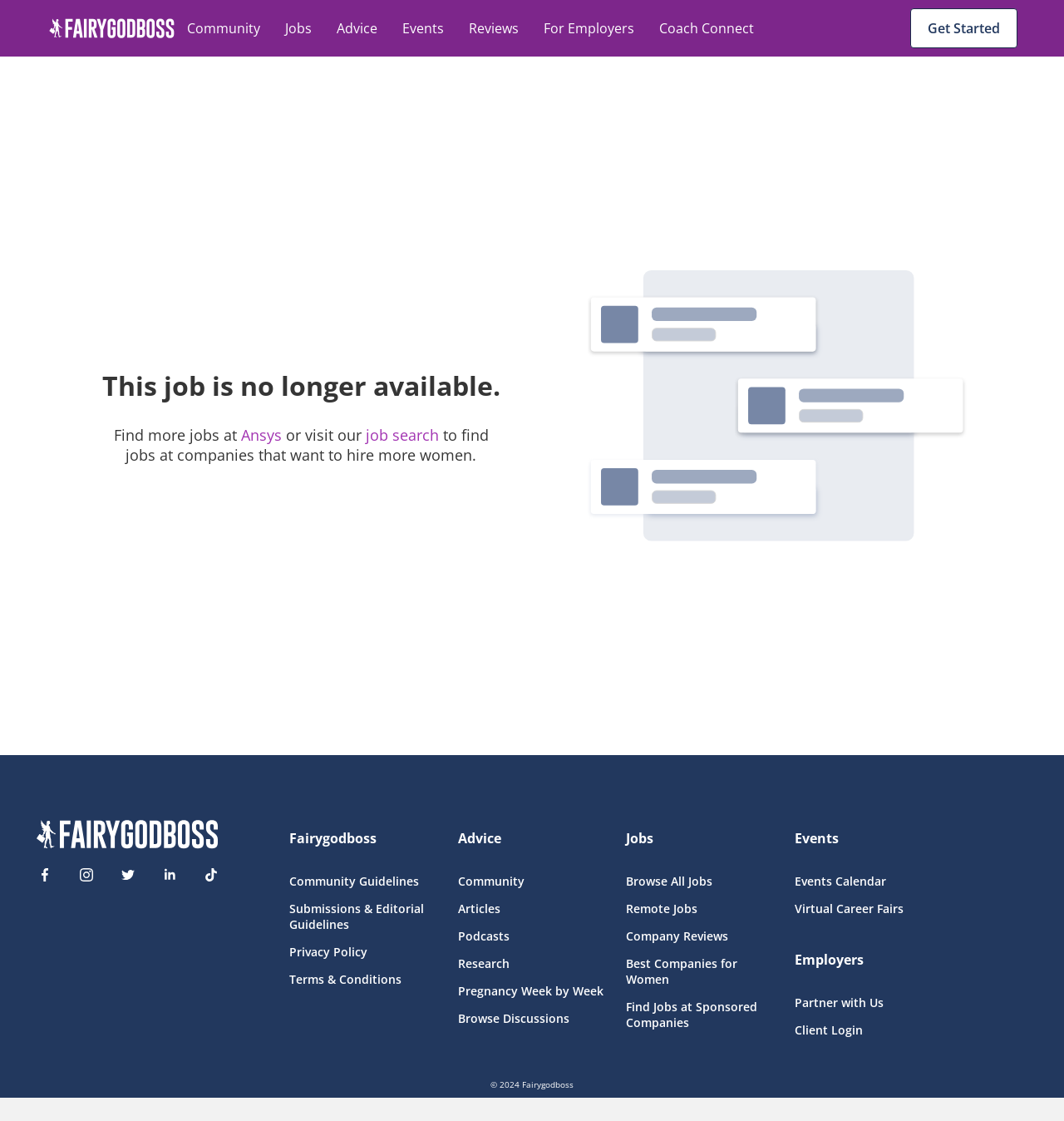Provide the bounding box coordinates of the section that needs to be clicked to accomplish the following instruction: "Check out Fairygodboss on Facebook."

[0.027, 0.766, 0.058, 0.795]